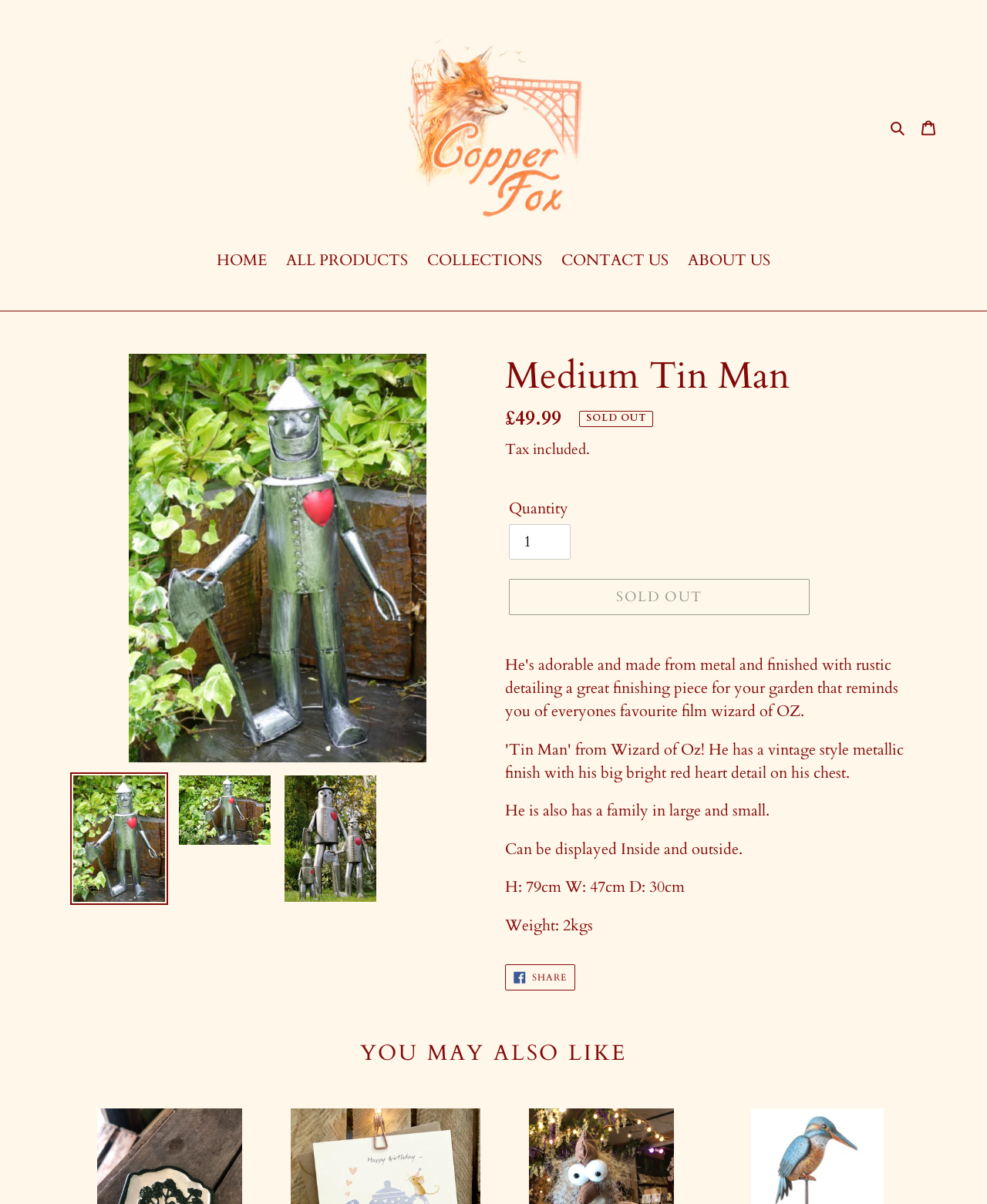Analyze the image and give a detailed response to the question:
What is the price of the product?

I found the answer by examining the DescriptionListDetail element which contains the StaticText '£49.99' indicating the price of the product.